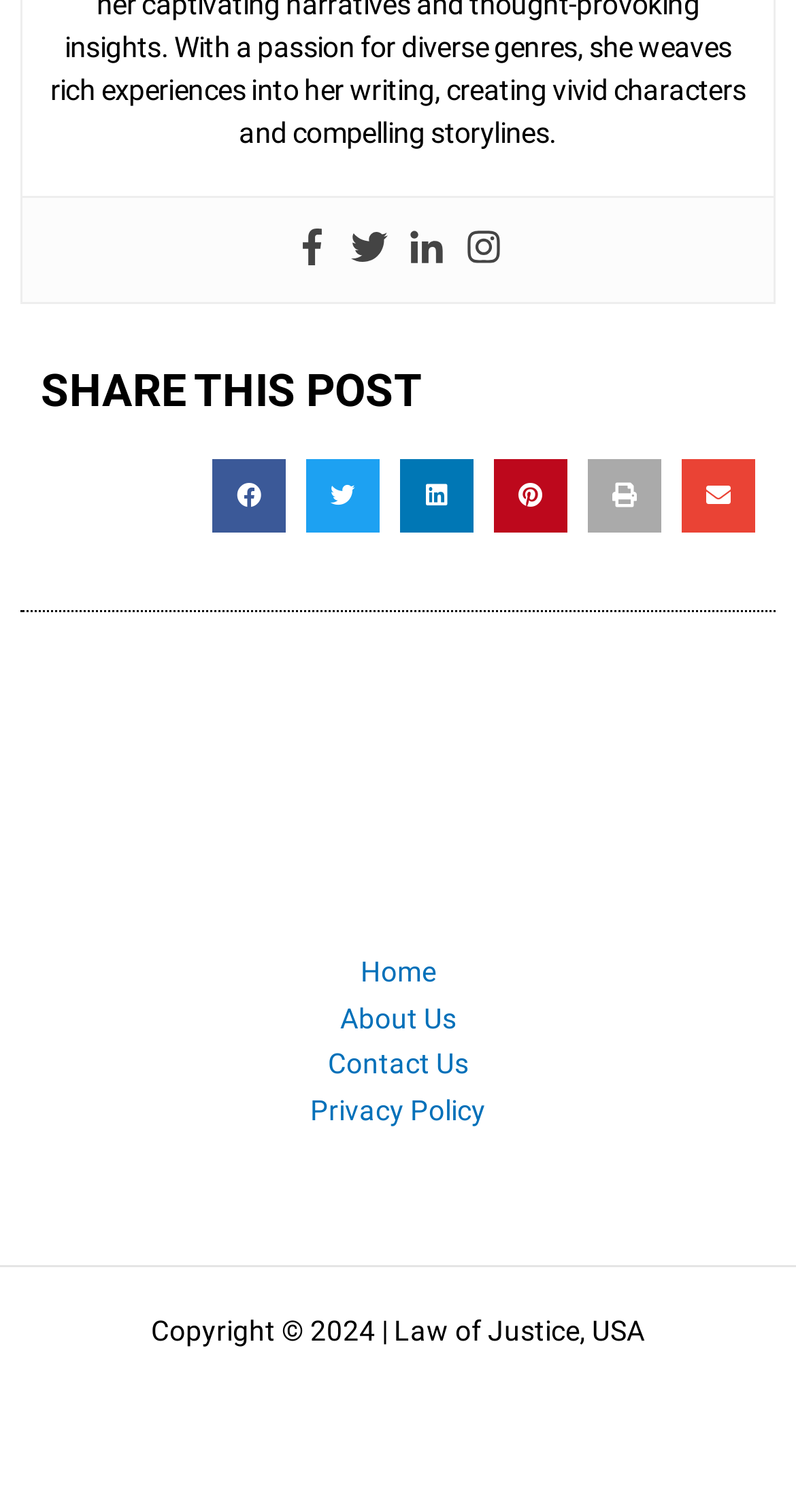Highlight the bounding box coordinates of the element that should be clicked to carry out the following instruction: "Share this post on Twitter". The coordinates must be given as four float numbers ranging from 0 to 1, i.e., [left, top, right, bottom].

[0.385, 0.304, 0.477, 0.352]